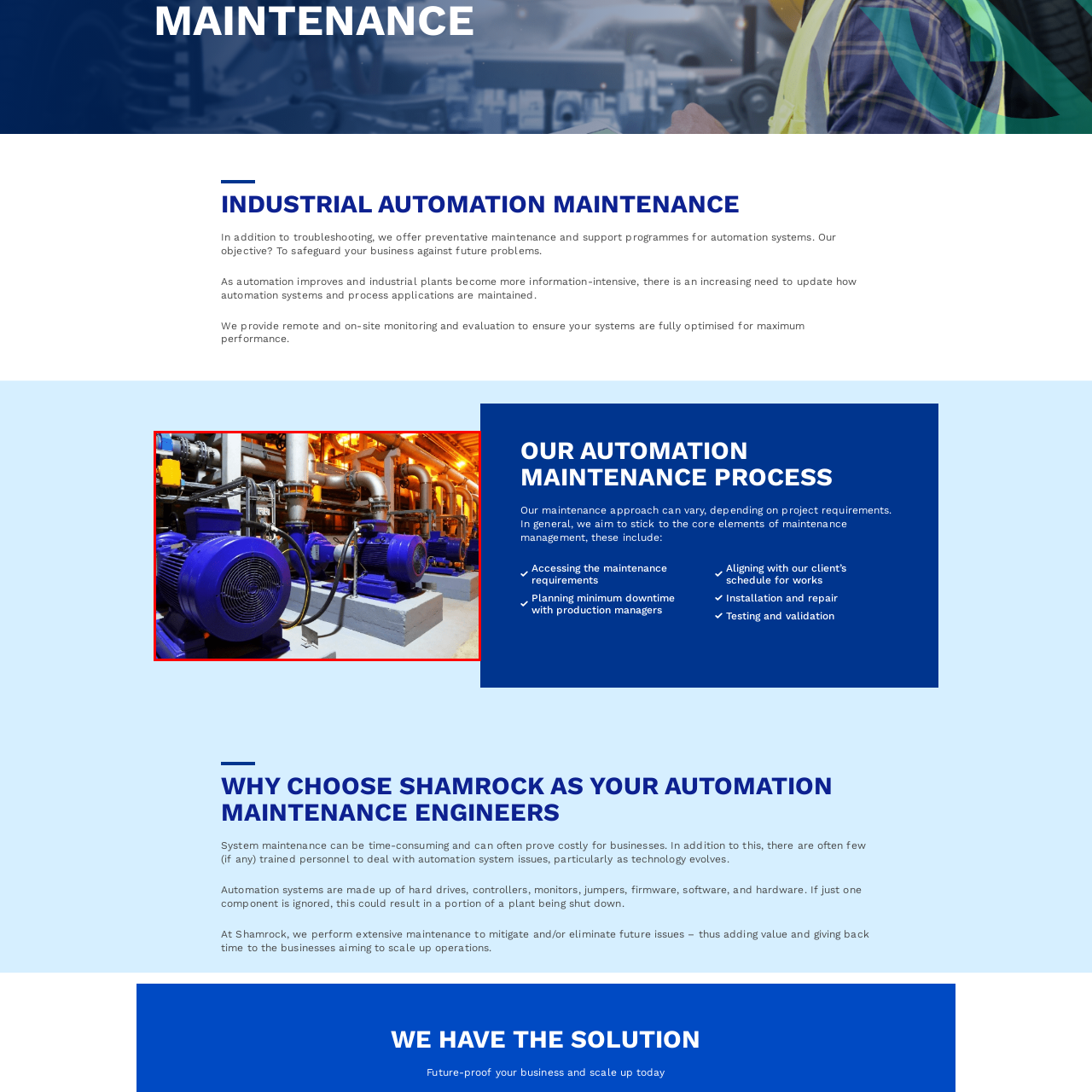Look closely at the image surrounded by the red box, Why is maintenance important for automation systems? Give your answer as a single word or phrase.

prevent downtime